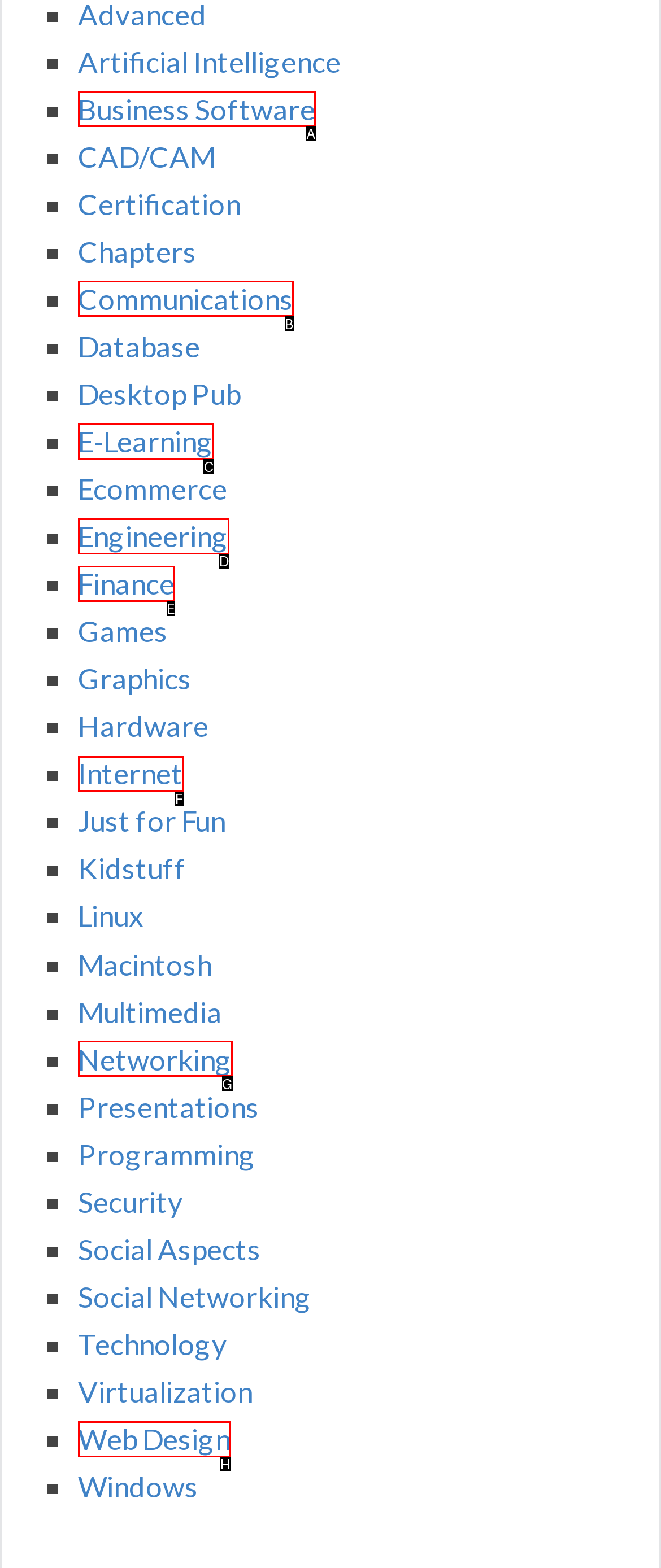Identify the correct choice to execute this task: Explore E-Learning
Respond with the letter corresponding to the right option from the available choices.

C